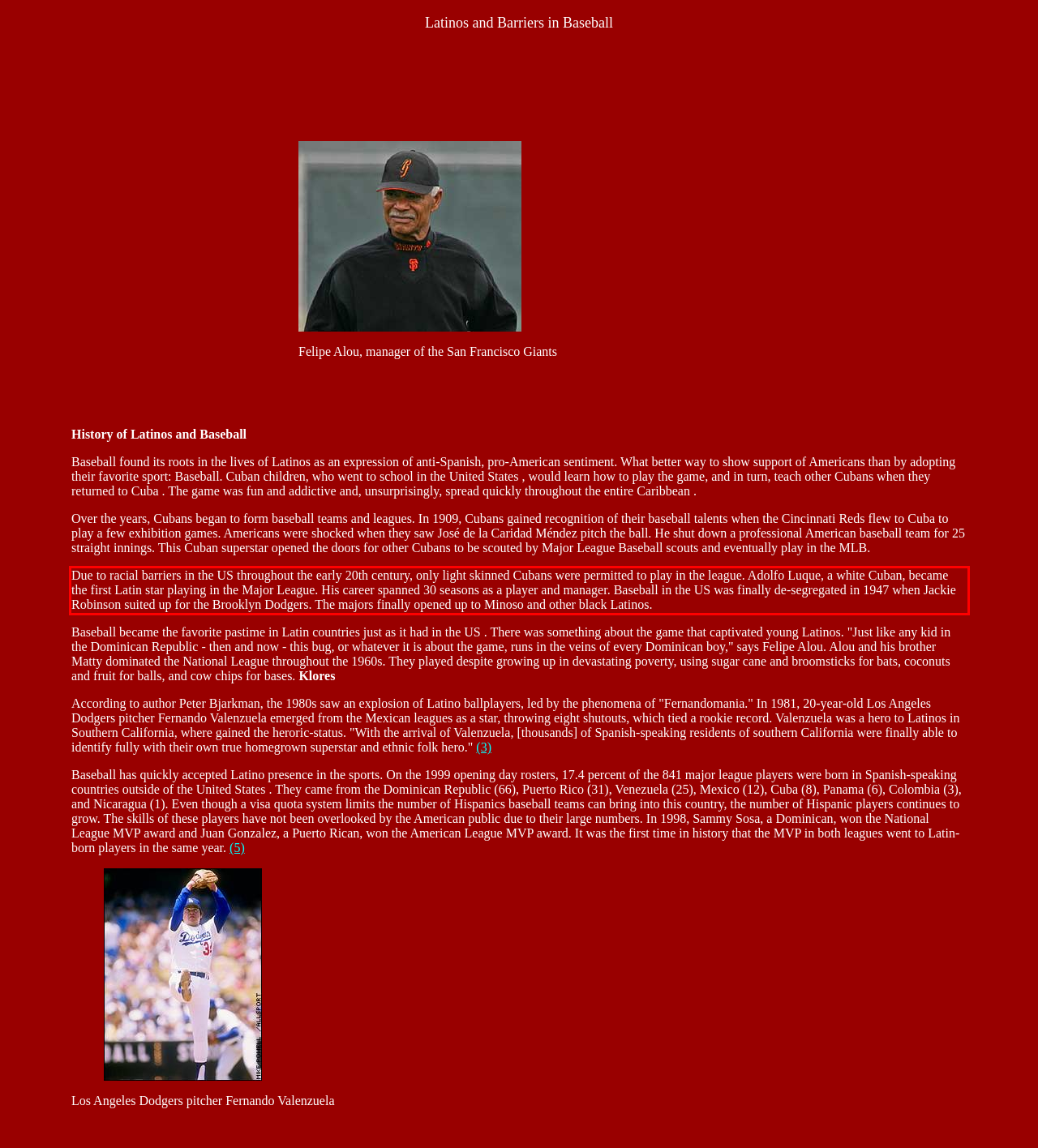Please identify and extract the text content from the UI element encased in a red bounding box on the provided webpage screenshot.

Due to racial barriers in the US throughout the early 20th century, only light skinned Cubans were permitted to play in the league. Adolfo Luque, a white Cuban, became the first Latin star playing in the Major League. His career spanned 30 seasons as a player and manager. Baseball in the US was finally de-segregated in 1947 when Jackie Robinson suited up for the Brooklyn Dodgers. The majors finally opened up to Minoso and other black Latinos.